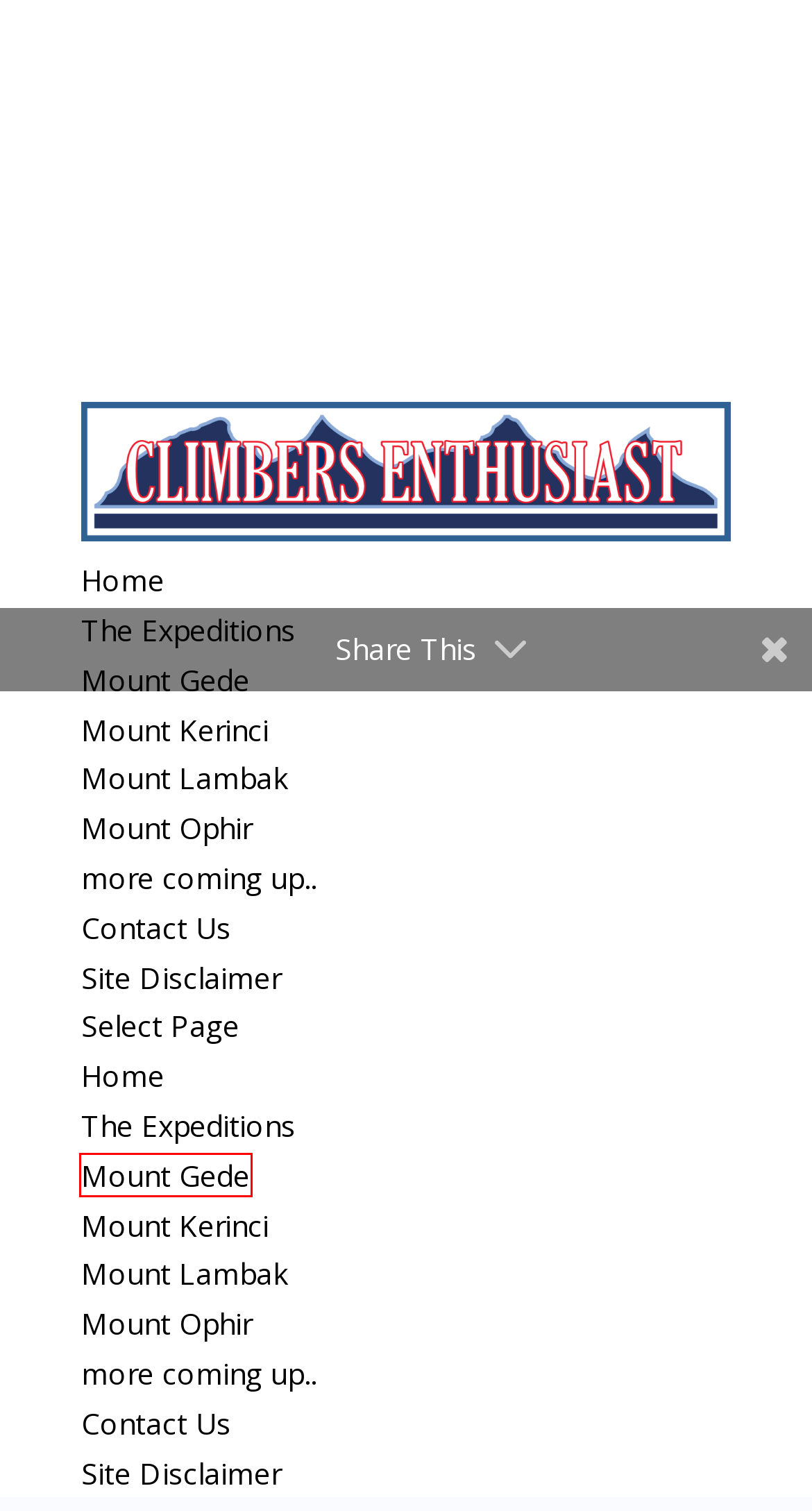Assess the screenshot of a webpage with a red bounding box and determine which webpage description most accurately matches the new page after clicking the element within the red box. Here are the options:
A. Mount Lambak | Climbers Enthusiast
B. KAYNETT - Affordable Web Solutions for Small Businesses
C. Mount Kerinci | Climbers Enthusiast
D. Contact Us | Climbers Enthusiast
E. Mount Gede | Climbers Enthusiast
F. Climbers Enthusiast
G. Site Disclaimer | Climbers Enthusiast
H. Climbers Enthusiast | Shared Responsibility Mountaineering

E